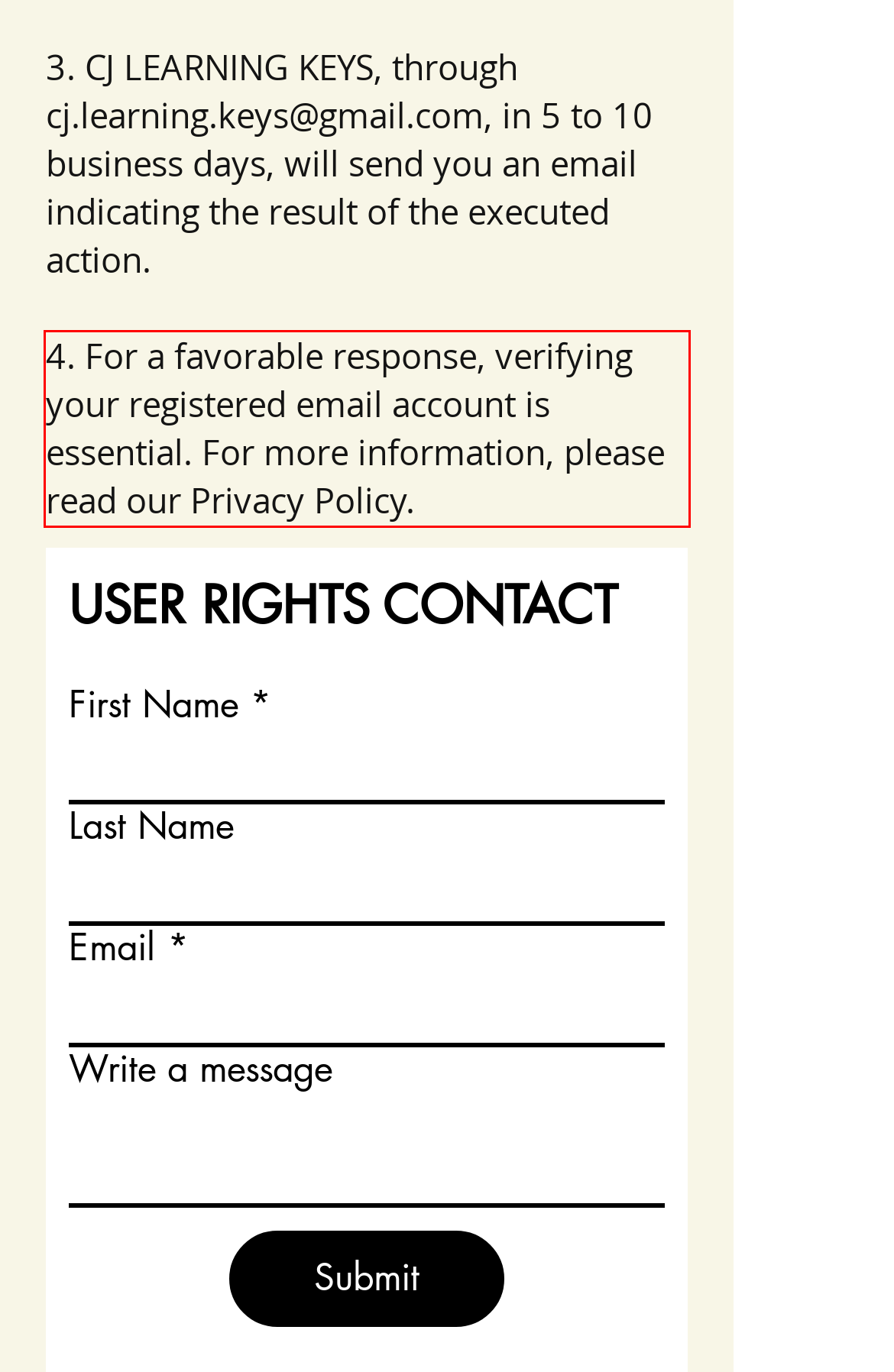Examine the webpage screenshot, find the red bounding box, and extract the text content within this marked area.

4. For a favorable response, verifying your registered email account is essential. For more information, please read our Privacy Policy.